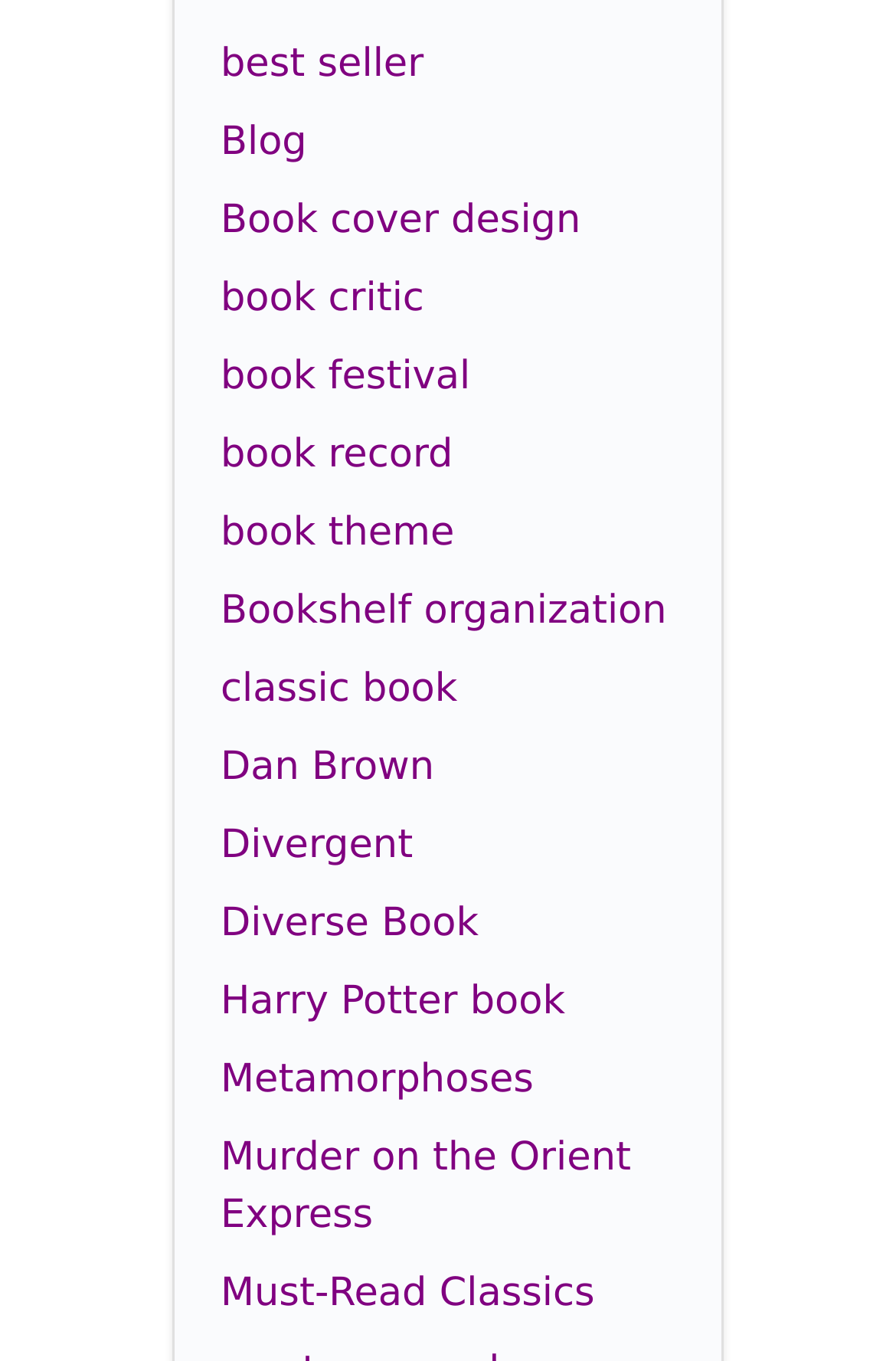Please provide a one-word or phrase answer to the question: 
How many book-related links are there on the webpage?

17